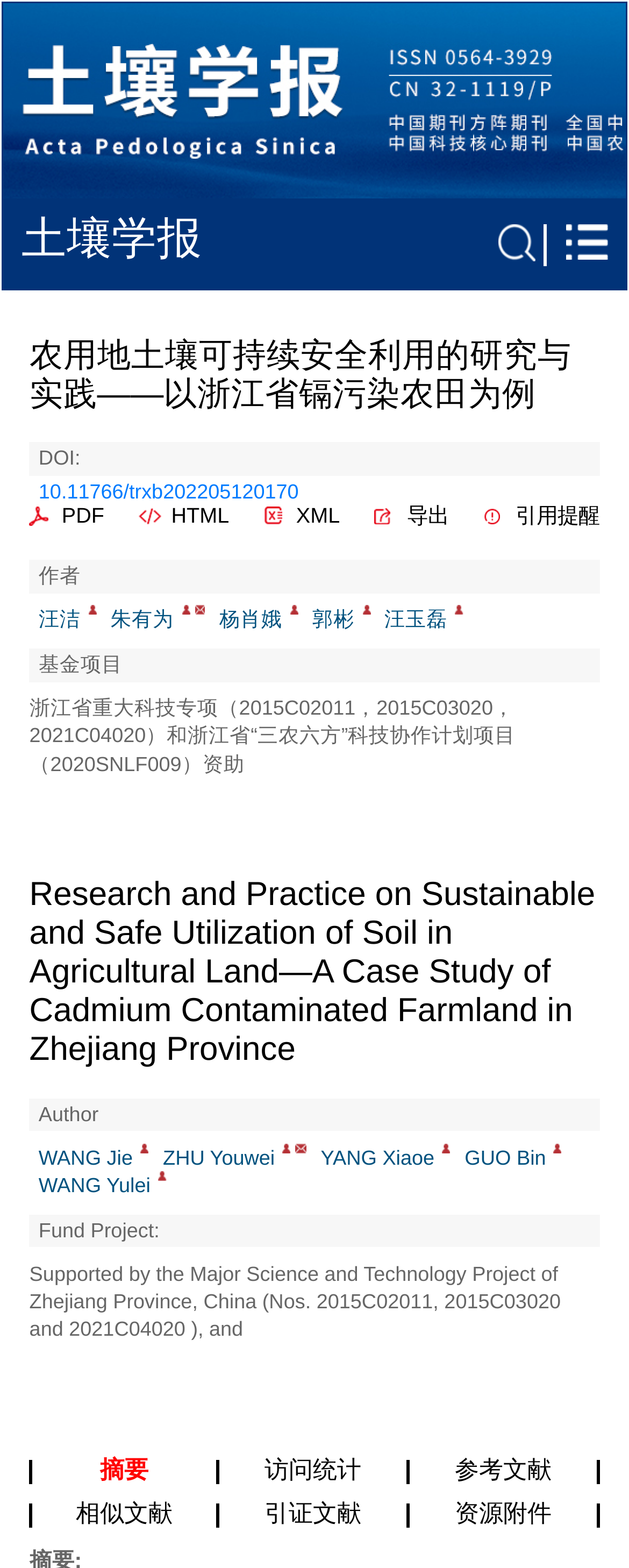Who are the authors of this article?
Based on the image, answer the question with as much detail as possible.

By looking at the author section of the webpage, we can see that the authors of this article are WANG Jie, ZHU Youwei, YANG Xiaoe, GUO Bin, and WANG Yulei, as indicated by the links with their names.